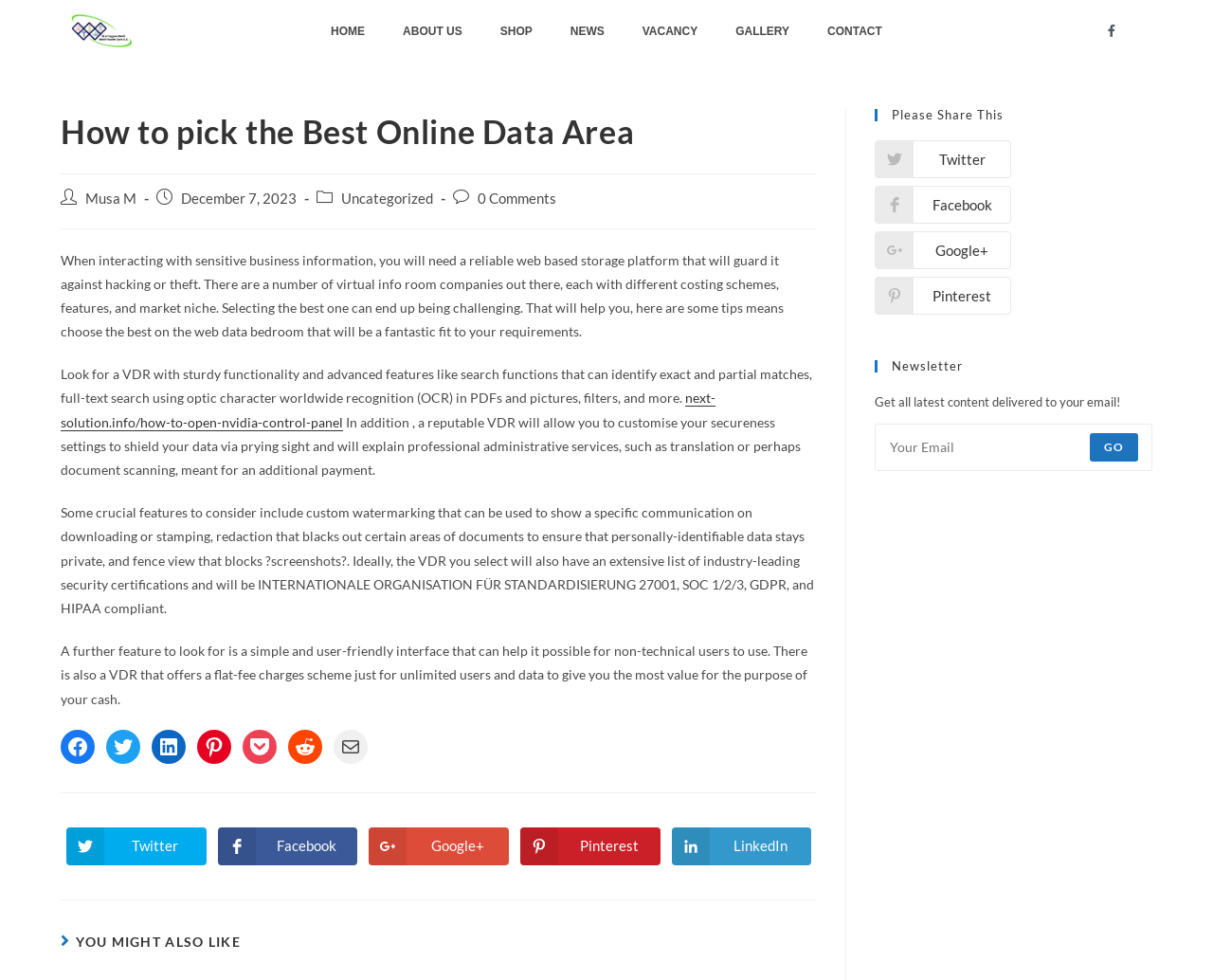Generate a thorough description of the webpage.

This webpage is about selecting the best online data room for sensitive business information. At the top, there is a logo and a navigation menu with links to HOME, ABOUT US, SHOP, NEWS, VACANCY, GALLERY, and CONTACT. Below the navigation menu, there is a Facebook icon and a header with the title "How to pick the Best Online Data Area".

The main content of the webpage is an article that provides tips on choosing the best online data room. The article is divided into several paragraphs, each discussing a specific feature to consider when selecting a virtual data room (VDR). The features mentioned include sturdy functionality, advanced search functions, customizable security settings, and industry-leading security certifications.

To the right of the article, there is a sidebar with a heading "Please Share This" and links to share the article on various social media platforms, including Twitter, Facebook, Google+, and Pinterest. Below the sharing options, there is a section for subscribing to a newsletter, where users can enter their email address to receive the latest content.

At the bottom of the webpage, there is a section with a heading "YOU MIGHT ALSO LIKE", which suggests related content.